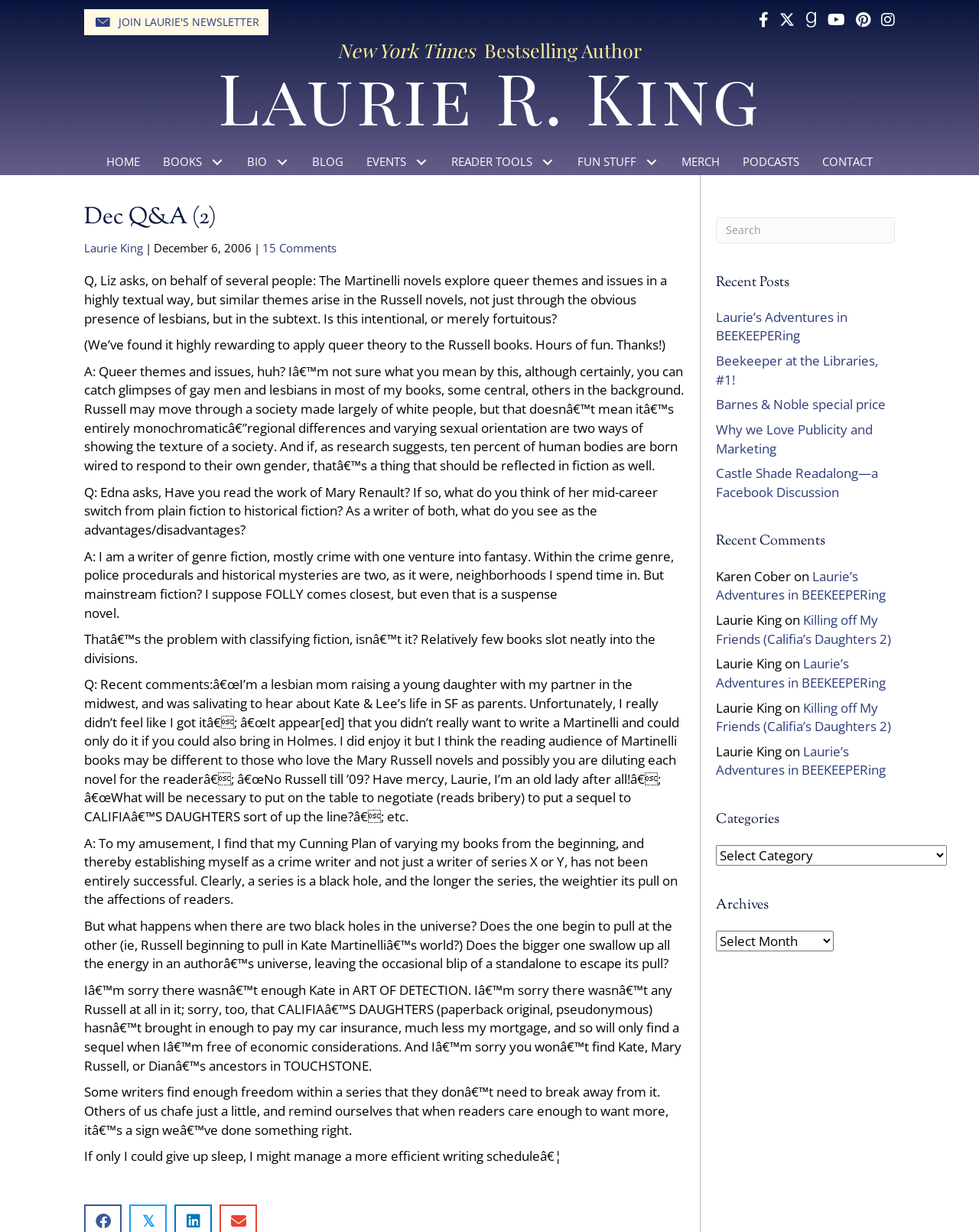From the webpage screenshot, identify the region described by Beekeeper at the Libraries, #1!. Provide the bounding box coordinates as (top-left x, top-left y, bottom-right x, bottom-right y), with each value being a floating point number between 0 and 1.

[0.731, 0.286, 0.897, 0.315]